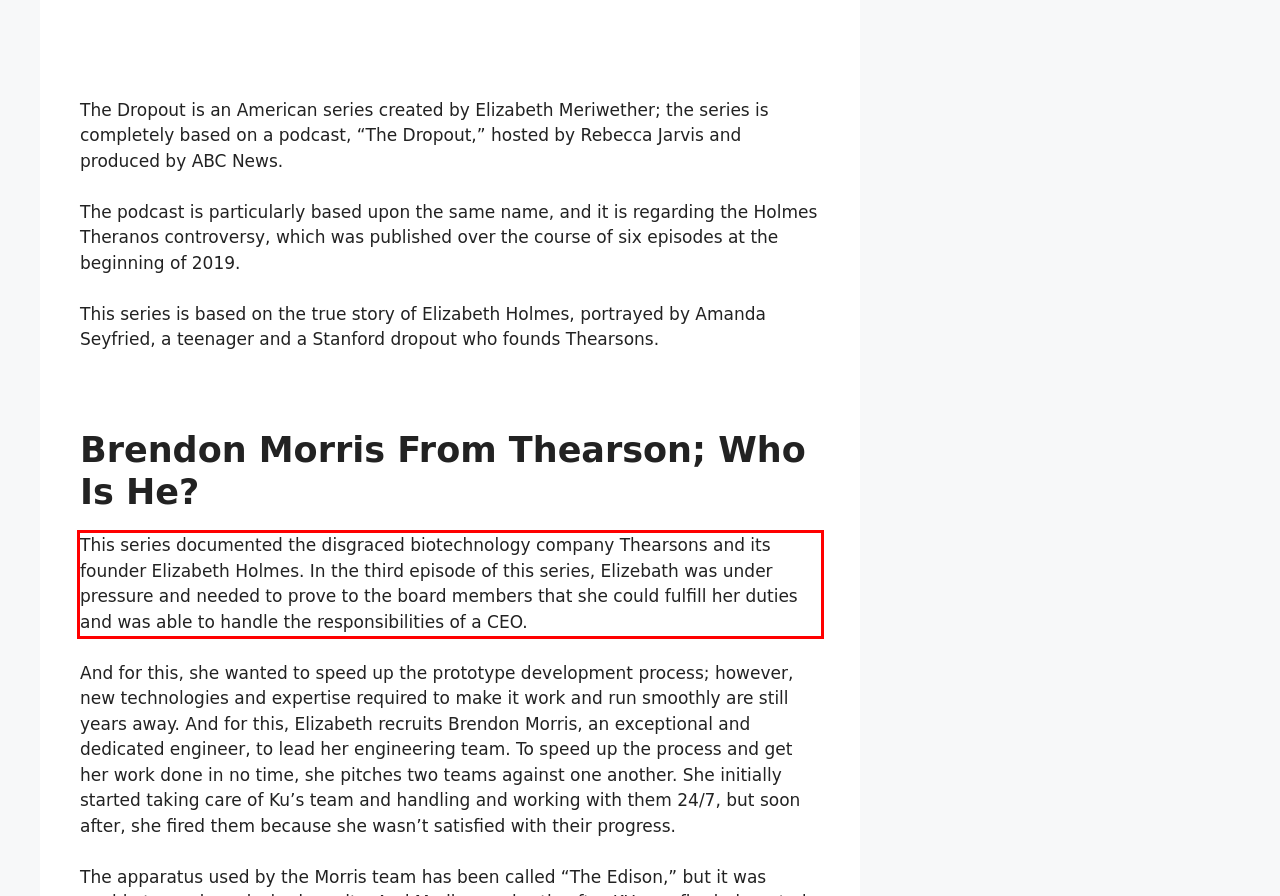Given a webpage screenshot with a red bounding box, perform OCR to read and deliver the text enclosed by the red bounding box.

This series documented the disgraced biotechnology company Thearsons and its founder Elizabeth Holmes. In the third episode of this series, Elizebath was under pressure and needed to prove to the board members that she could fulfill her duties and was able to handle the responsibilities of a CEO.